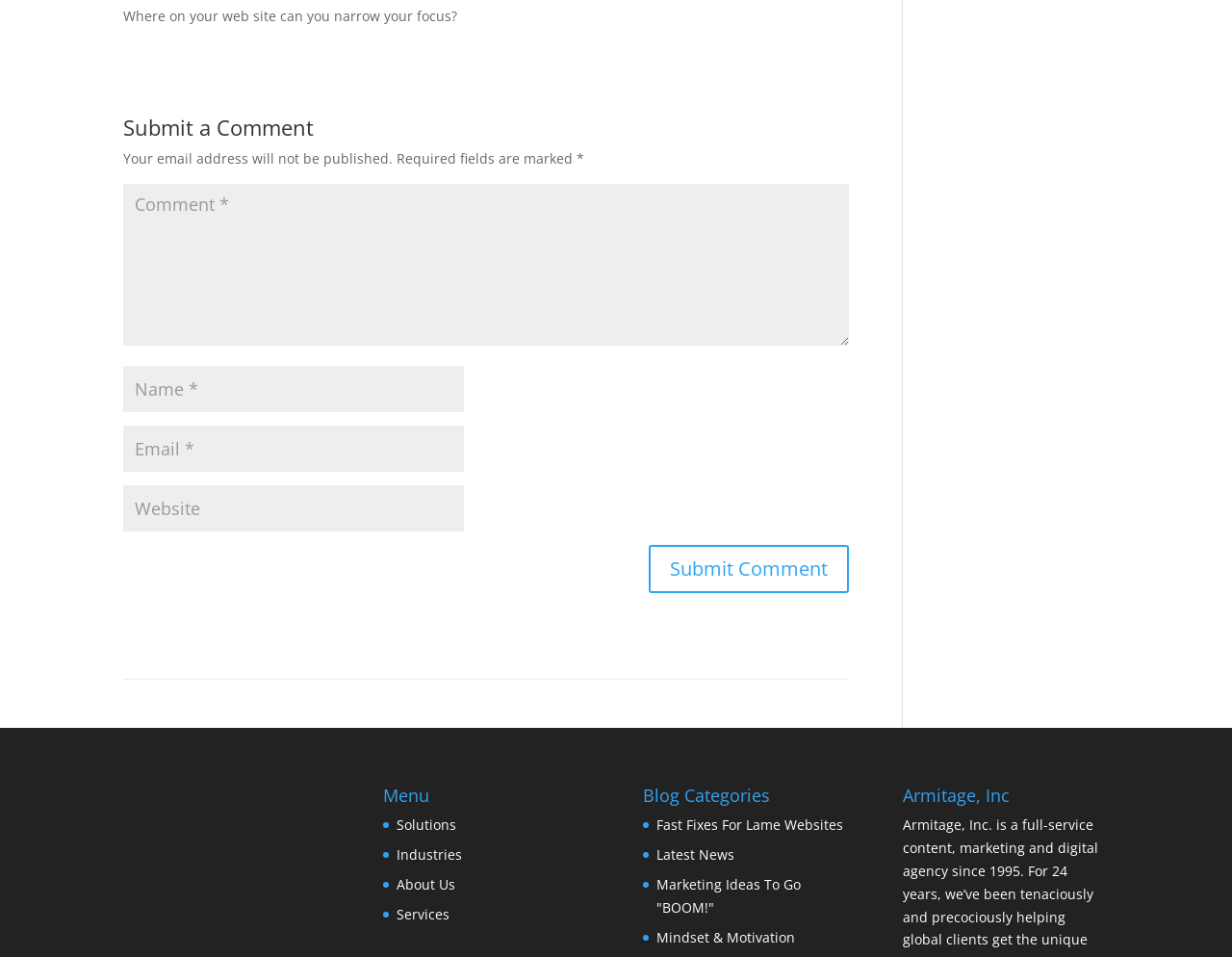Locate the bounding box coordinates of the item that should be clicked to fulfill the instruction: "Type your email address".

[0.1, 0.445, 0.377, 0.493]